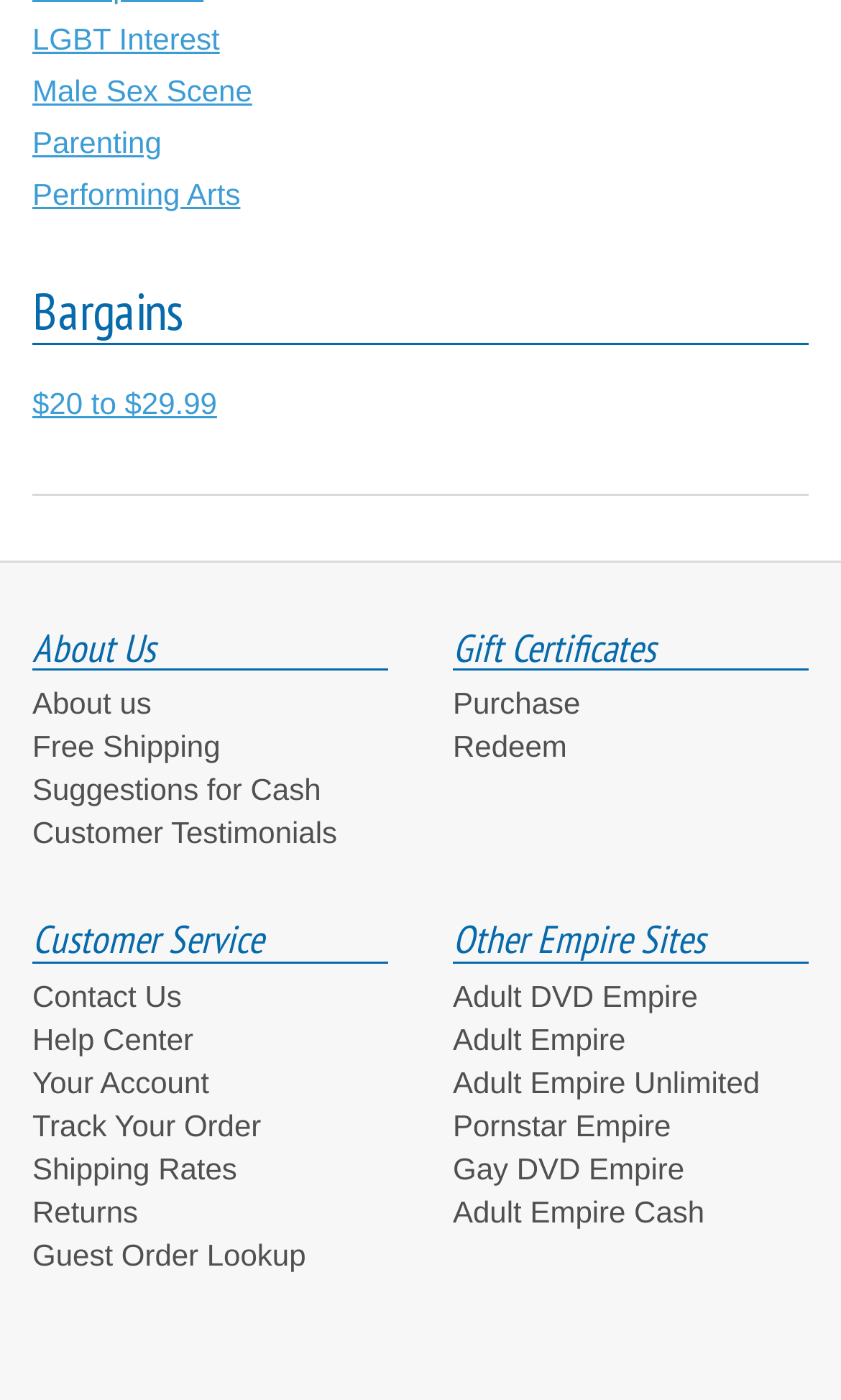Locate the bounding box coordinates of the element that should be clicked to fulfill the instruction: "Contact Customer Service".

[0.038, 0.699, 0.216, 0.724]